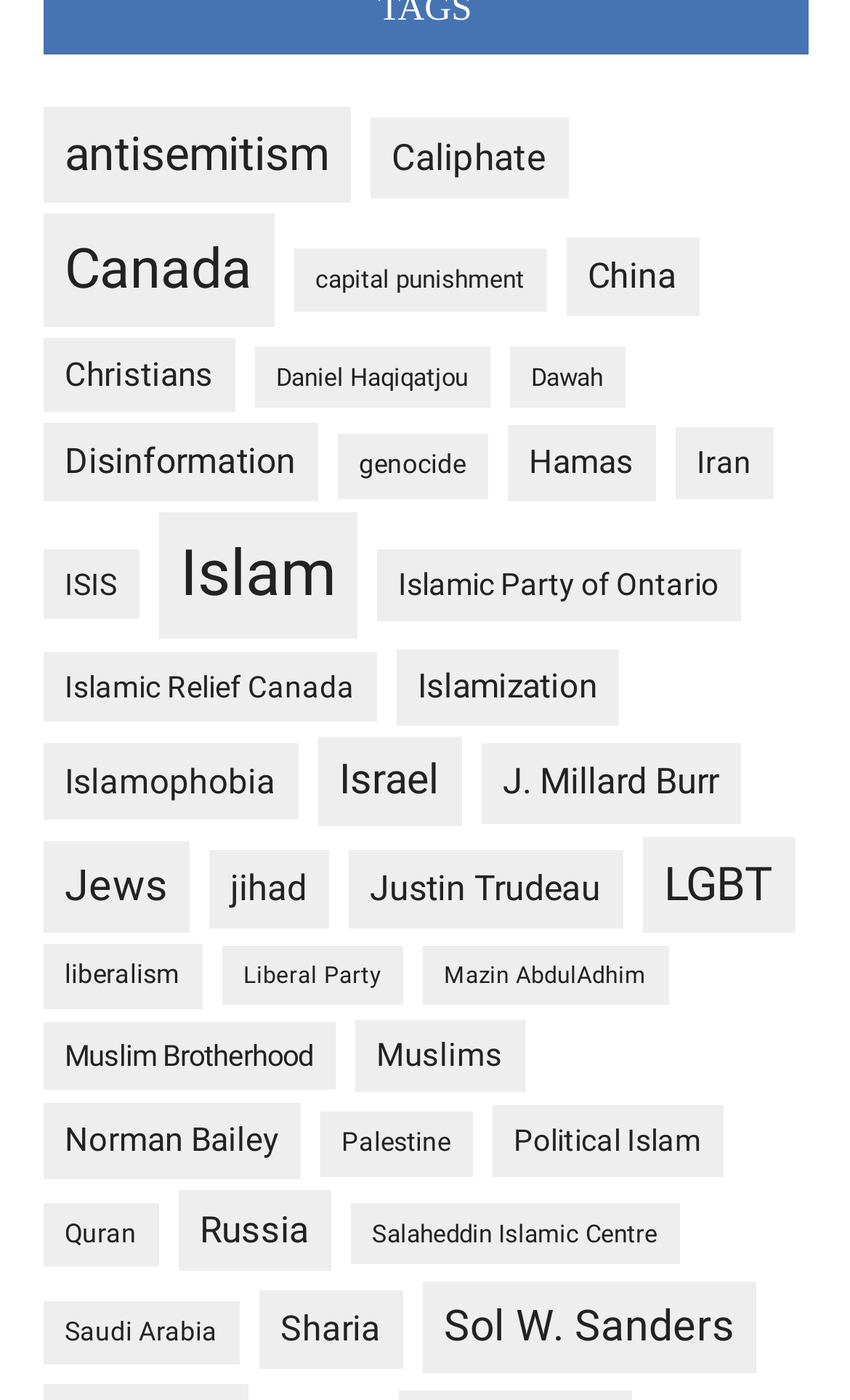Please identify the bounding box coordinates of the element that needs to be clicked to perform the following instruction: "Read about jihad".

[0.245, 0.607, 0.386, 0.664]